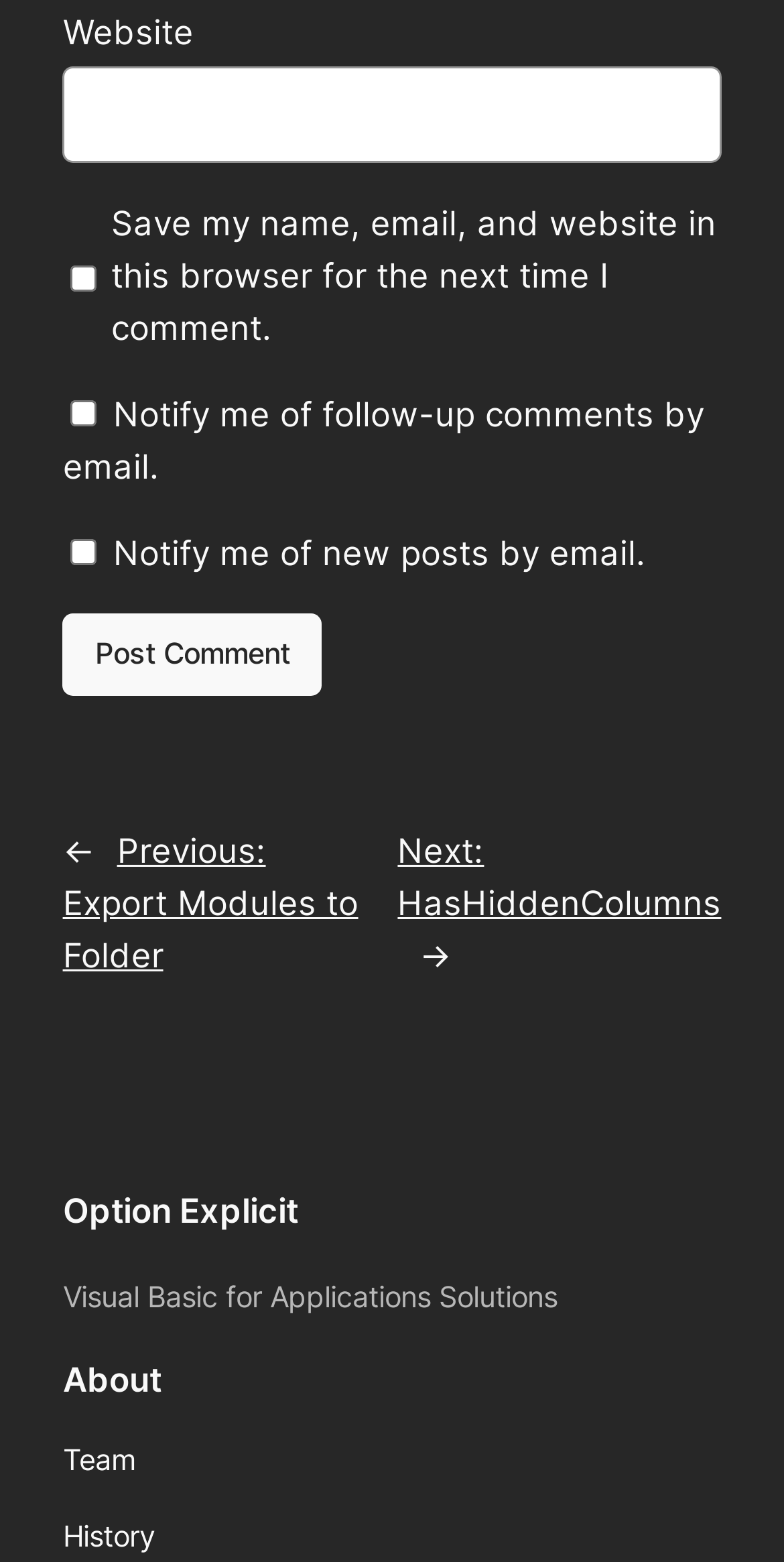Use a single word or phrase to answer the question: How many links are there in the webpage?

5